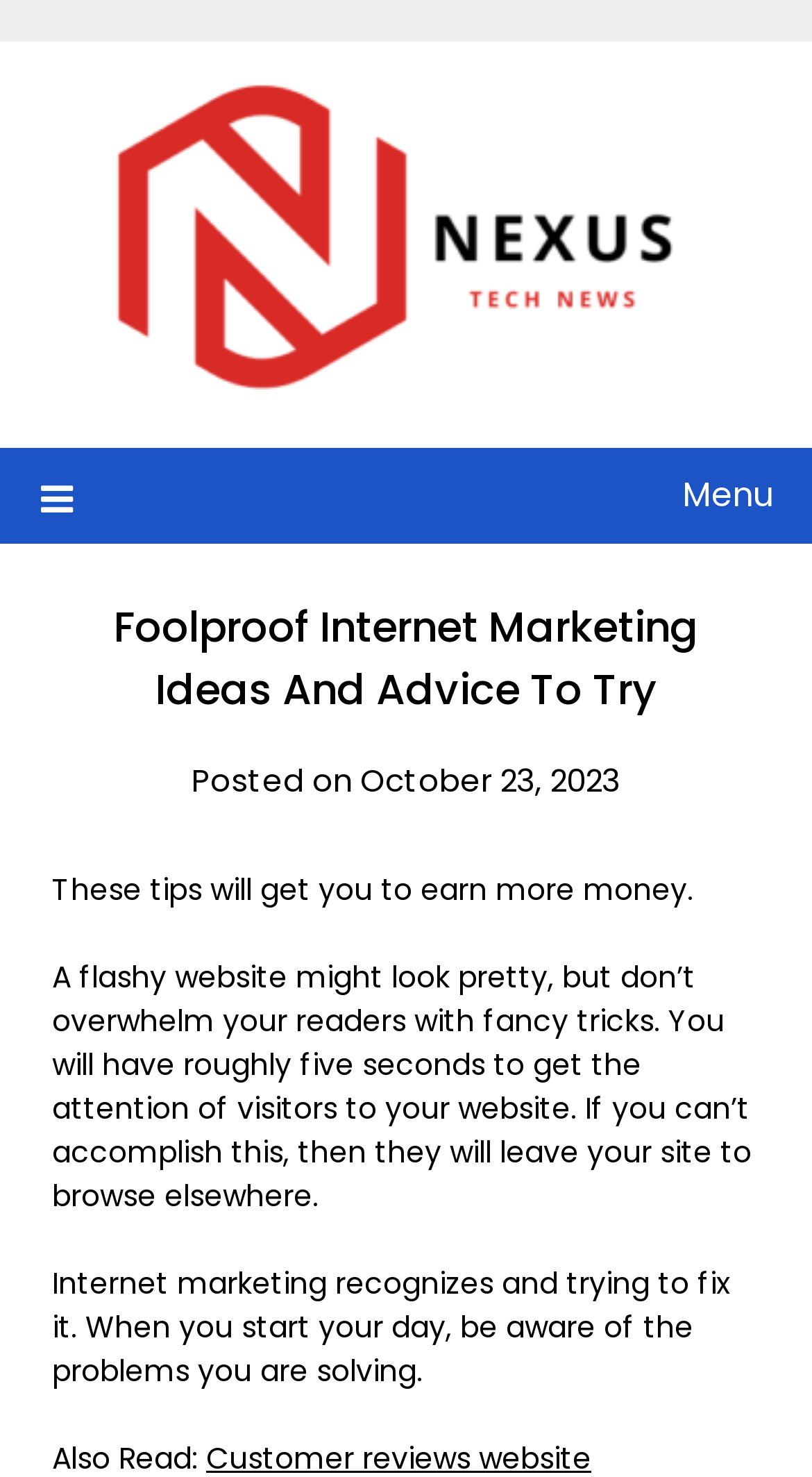Answer the following query concisely with a single word or phrase:
What is the warning about website design?

don't overwhelm readers